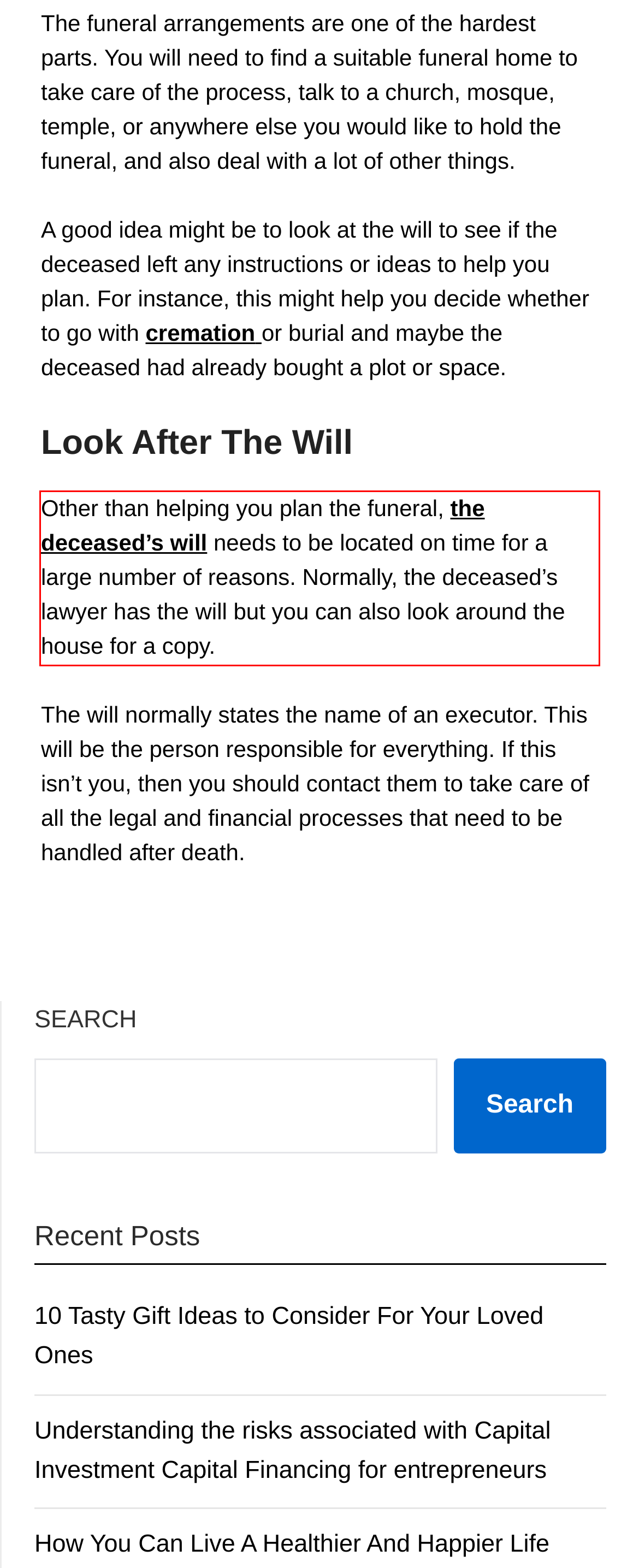Identify the text inside the red bounding box in the provided webpage screenshot and transcribe it.

Other than helping you plan the funeral, the deceased’s will needs to be located on time for a large number of reasons. Normally, the deceased’s lawyer has the will but you can also look around the house for a copy.